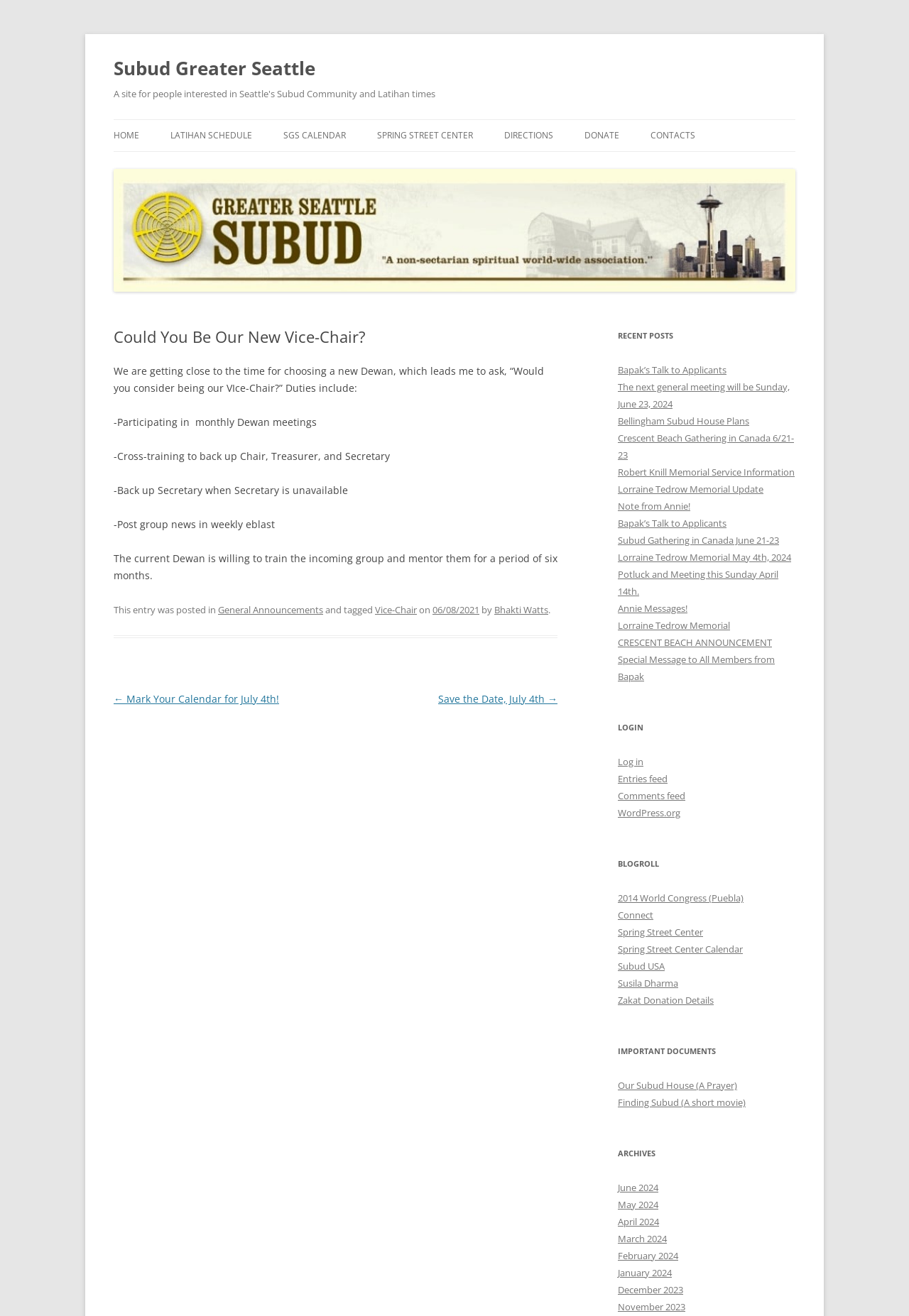Please specify the coordinates of the bounding box for the element that should be clicked to carry out this instruction: "Check the 'RECENT POSTS'". The coordinates must be four float numbers between 0 and 1, formatted as [left, top, right, bottom].

[0.68, 0.249, 0.875, 0.261]